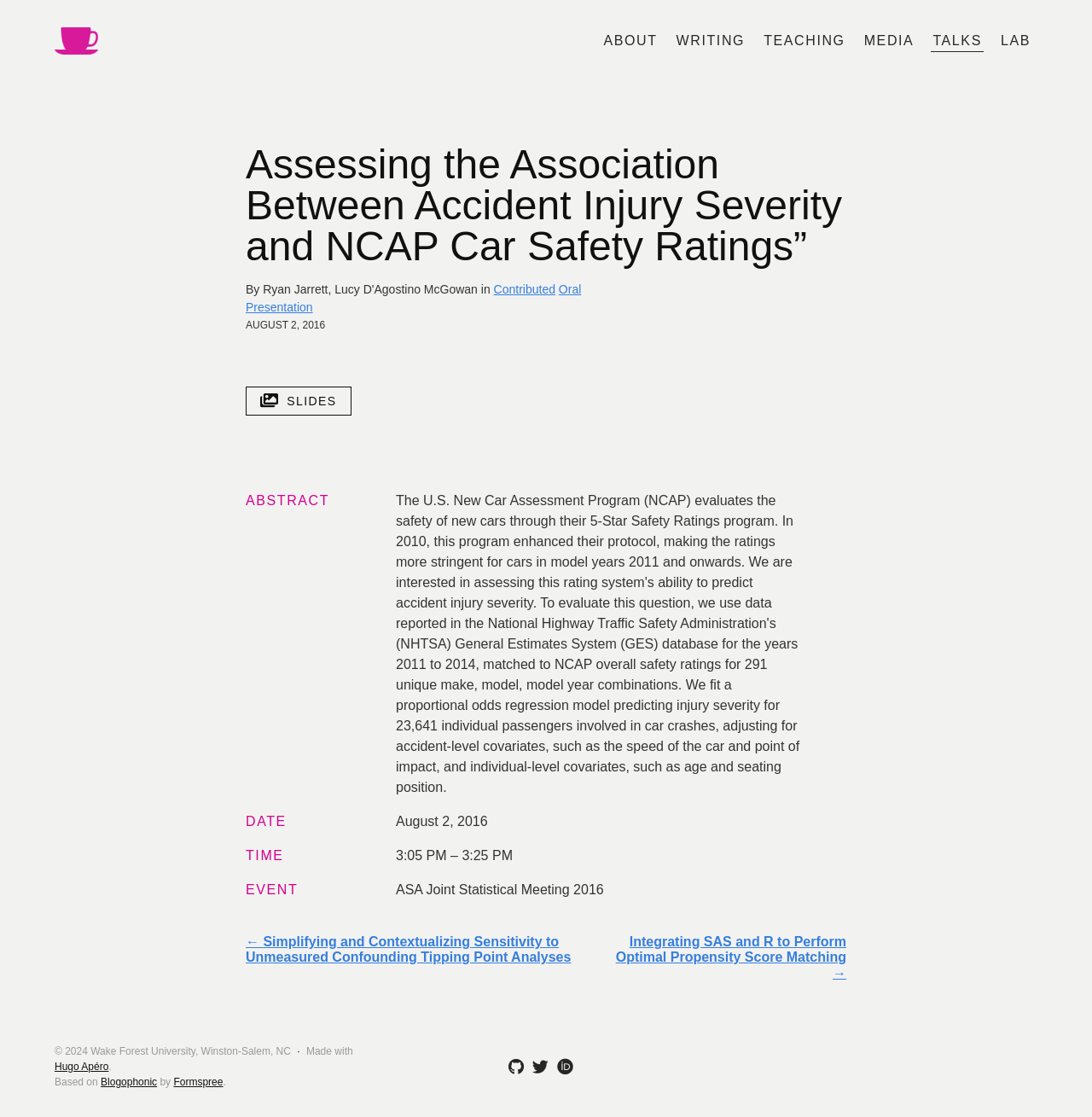Identify the bounding box coordinates of the region I need to click to complete this instruction: "Read the abstract of the article".

[0.225, 0.439, 0.362, 0.458]